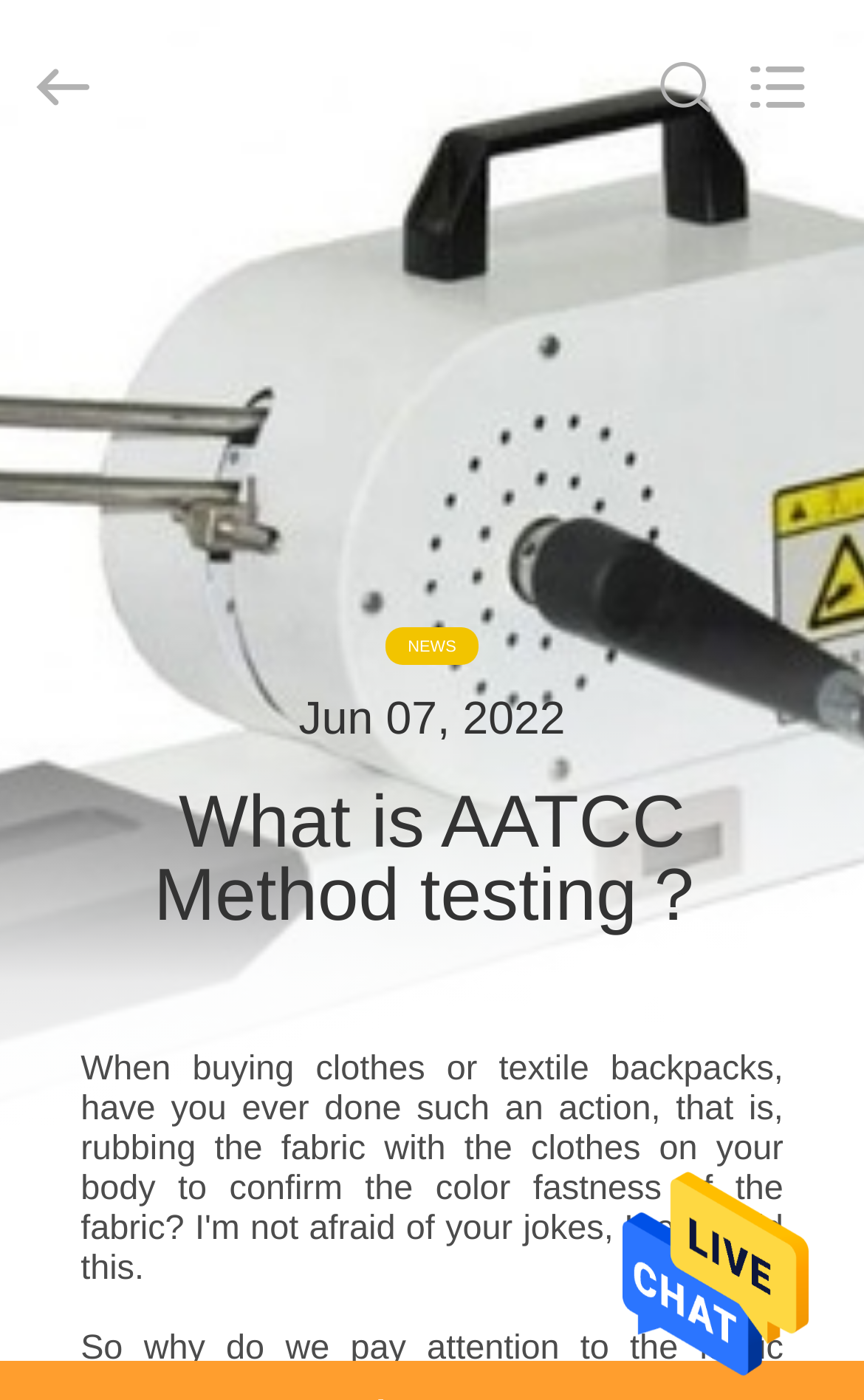Find the bounding box coordinates for the HTML element described as: "Contact Us". The coordinates should consist of four float values between 0 and 1, i.e., [left, top, right, bottom].

[0.0, 0.83, 0.304, 0.92]